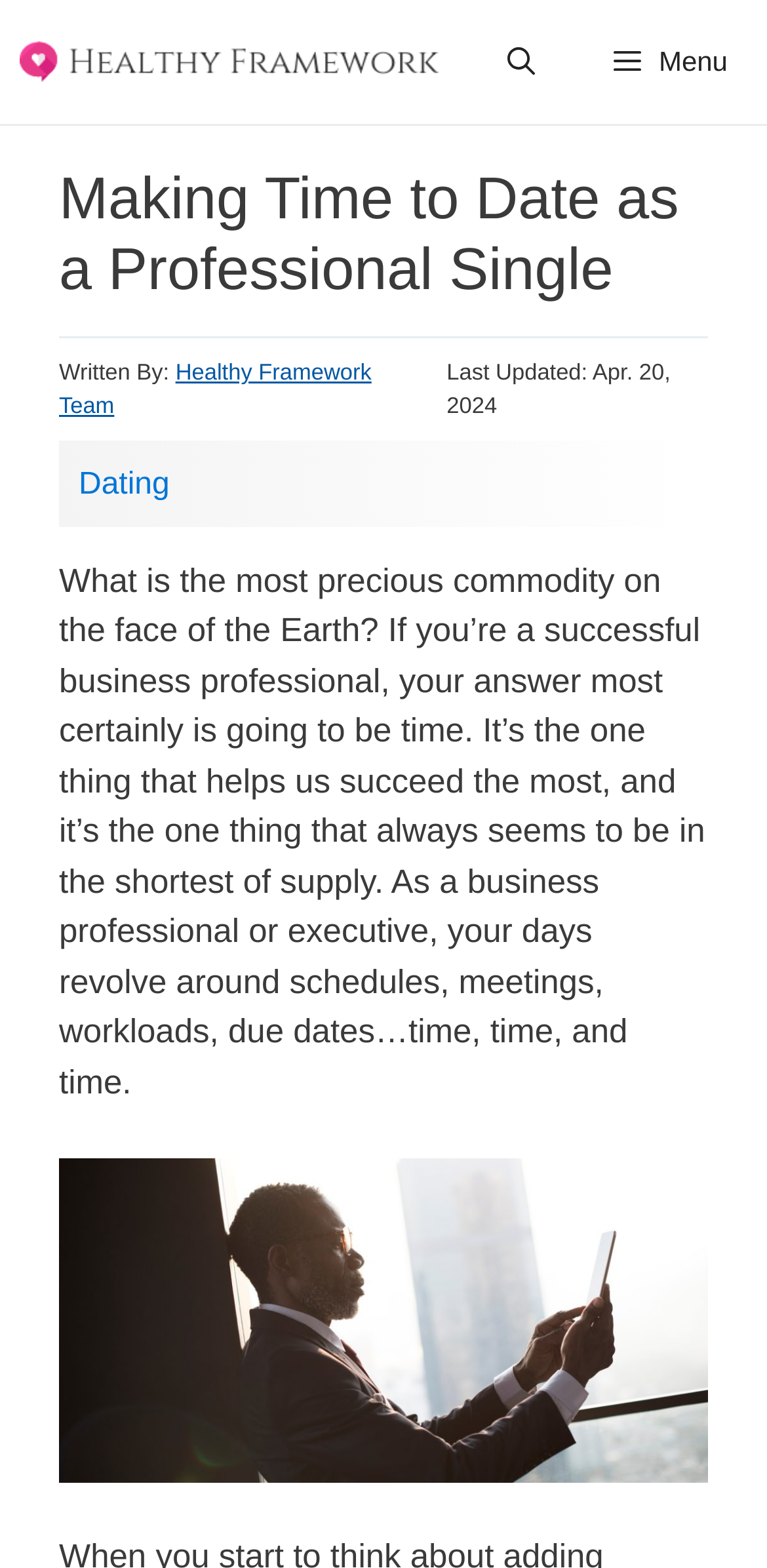Based on the element description, predict the bounding box coordinates (top-left x, top-left y, bottom-right x, bottom-right y) for the UI element in the screenshot: Advanced Resource Consultants

None